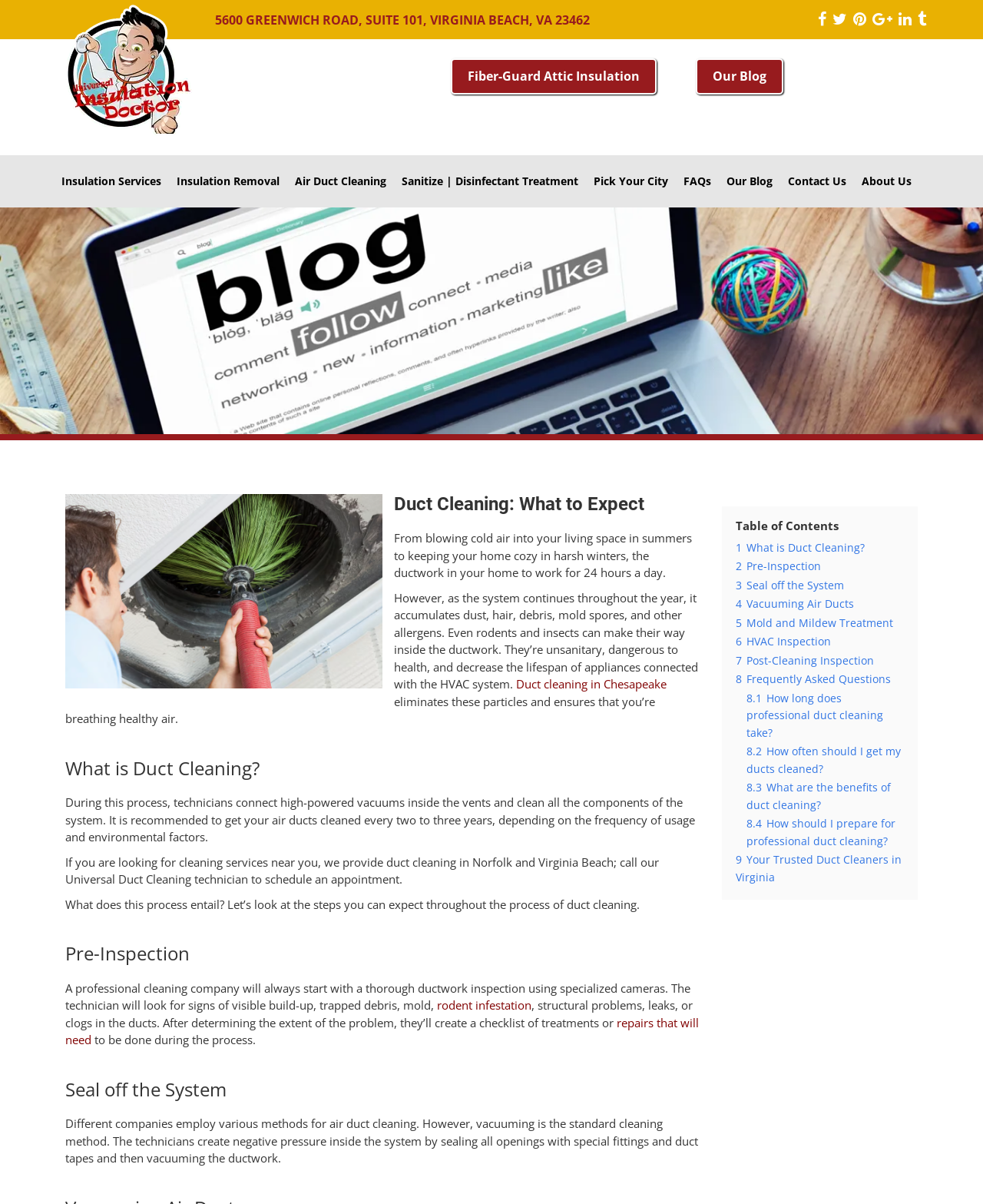Please find the bounding box coordinates for the clickable element needed to perform this instruction: "Learn about 'Mold and Mildew Treatment'".

[0.748, 0.511, 0.909, 0.523]